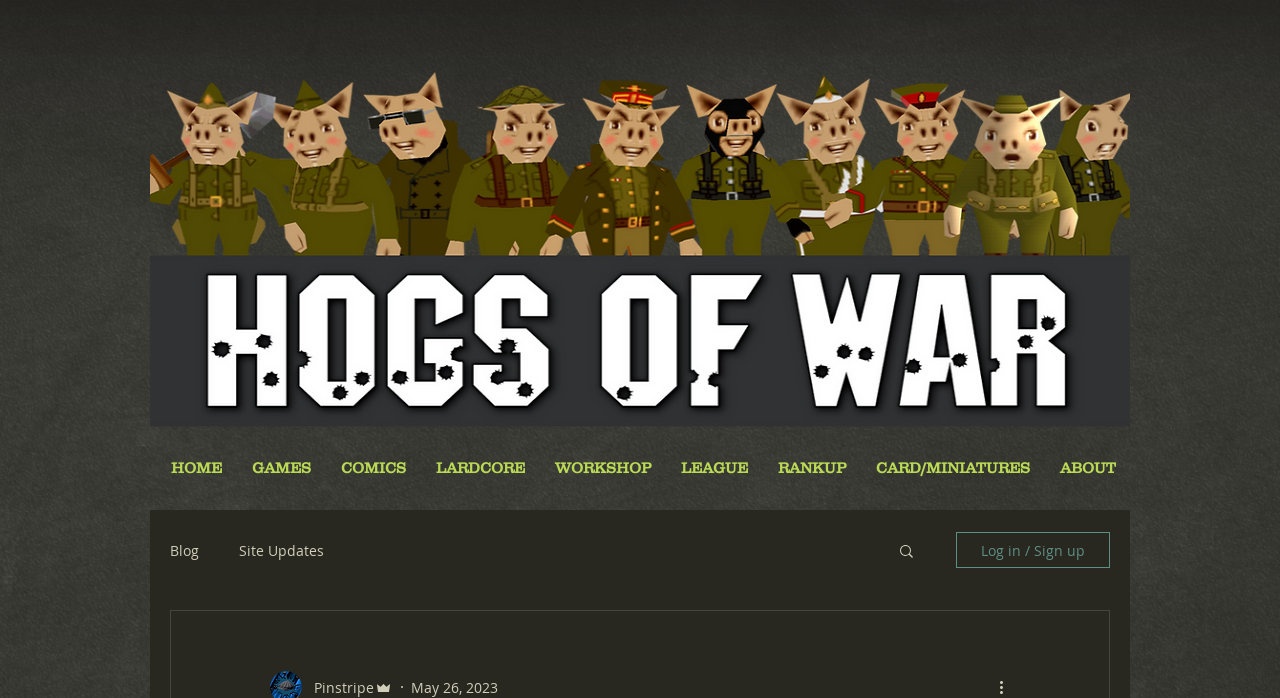Please identify the bounding box coordinates of the clickable area that will fulfill the following instruction: "Search for something". The coordinates should be in the format of four float numbers between 0 and 1, i.e., [left, top, right, bottom].

[0.701, 0.777, 0.716, 0.807]